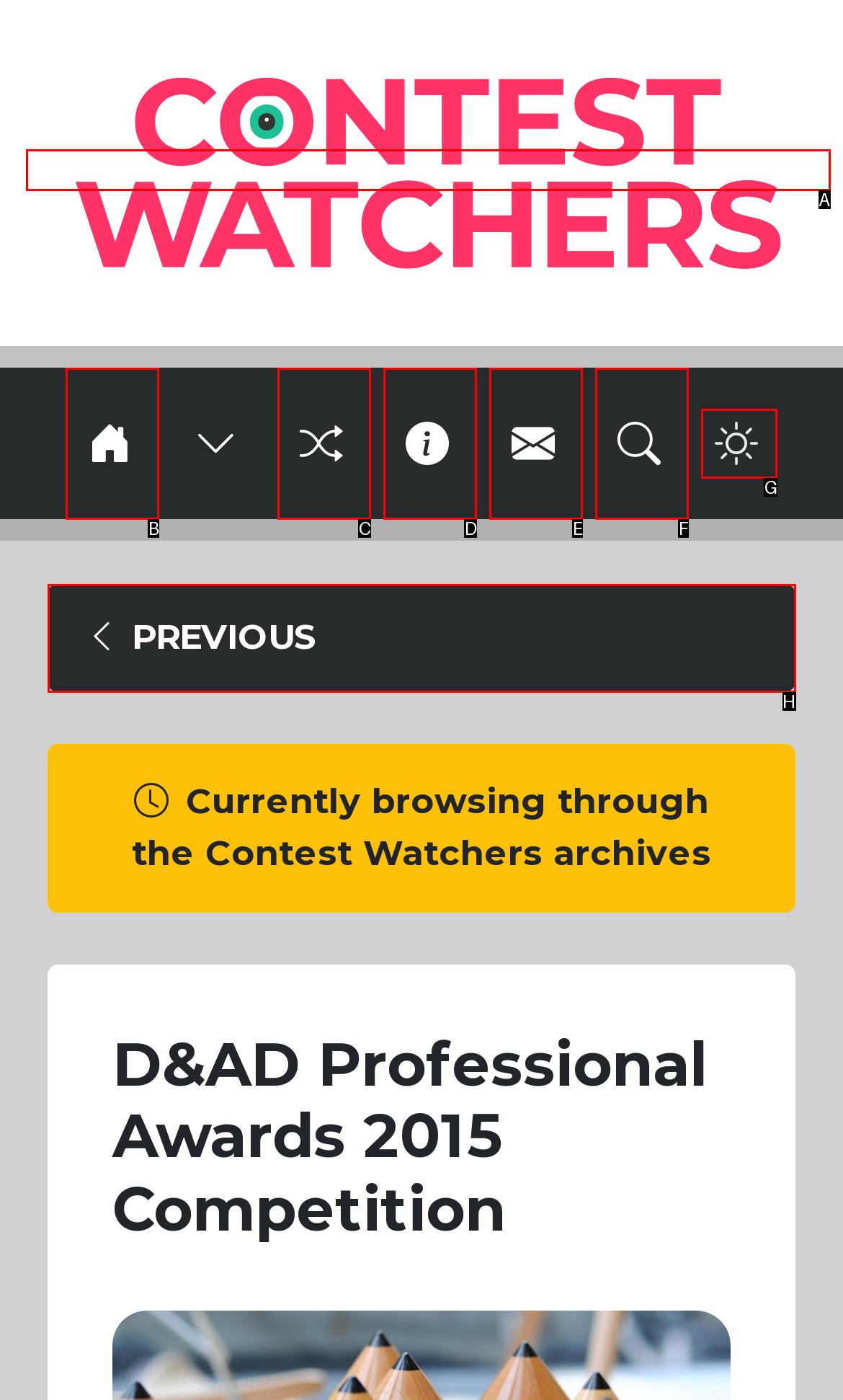Find the option you need to click to complete the following instruction: Go to Contest Watchers homepage
Answer with the corresponding letter from the choices given directly.

A